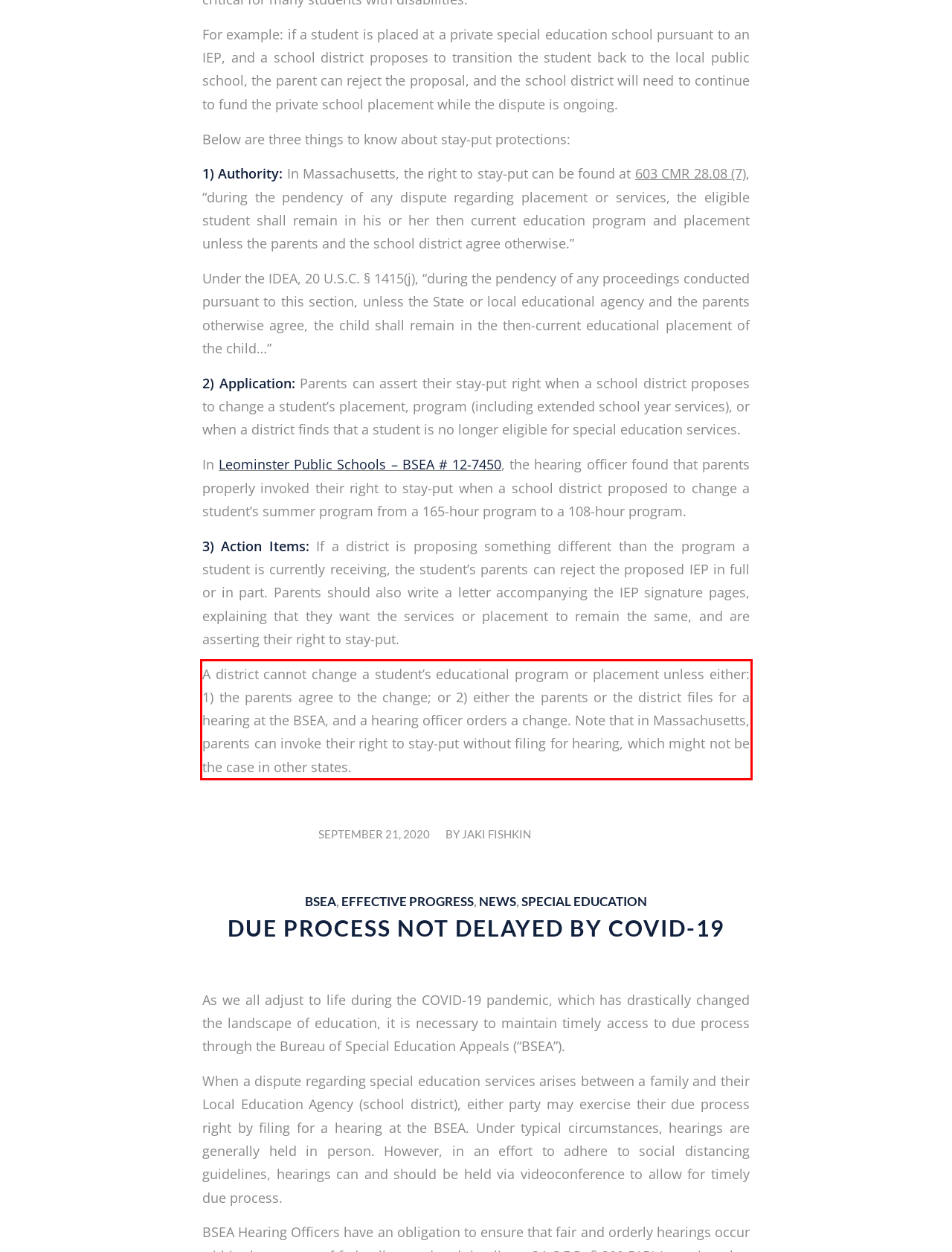Your task is to recognize and extract the text content from the UI element enclosed in the red bounding box on the webpage screenshot.

A district cannot change a student’s educational program or placement unless either: 1) the parents agree to the change; or 2) either the parents or the district files for a hearing at the BSEA, and a hearing officer orders a change. Note that in Massachusetts, parents can invoke their right to stay-put without filing for hearing, which might not be the case in other states.